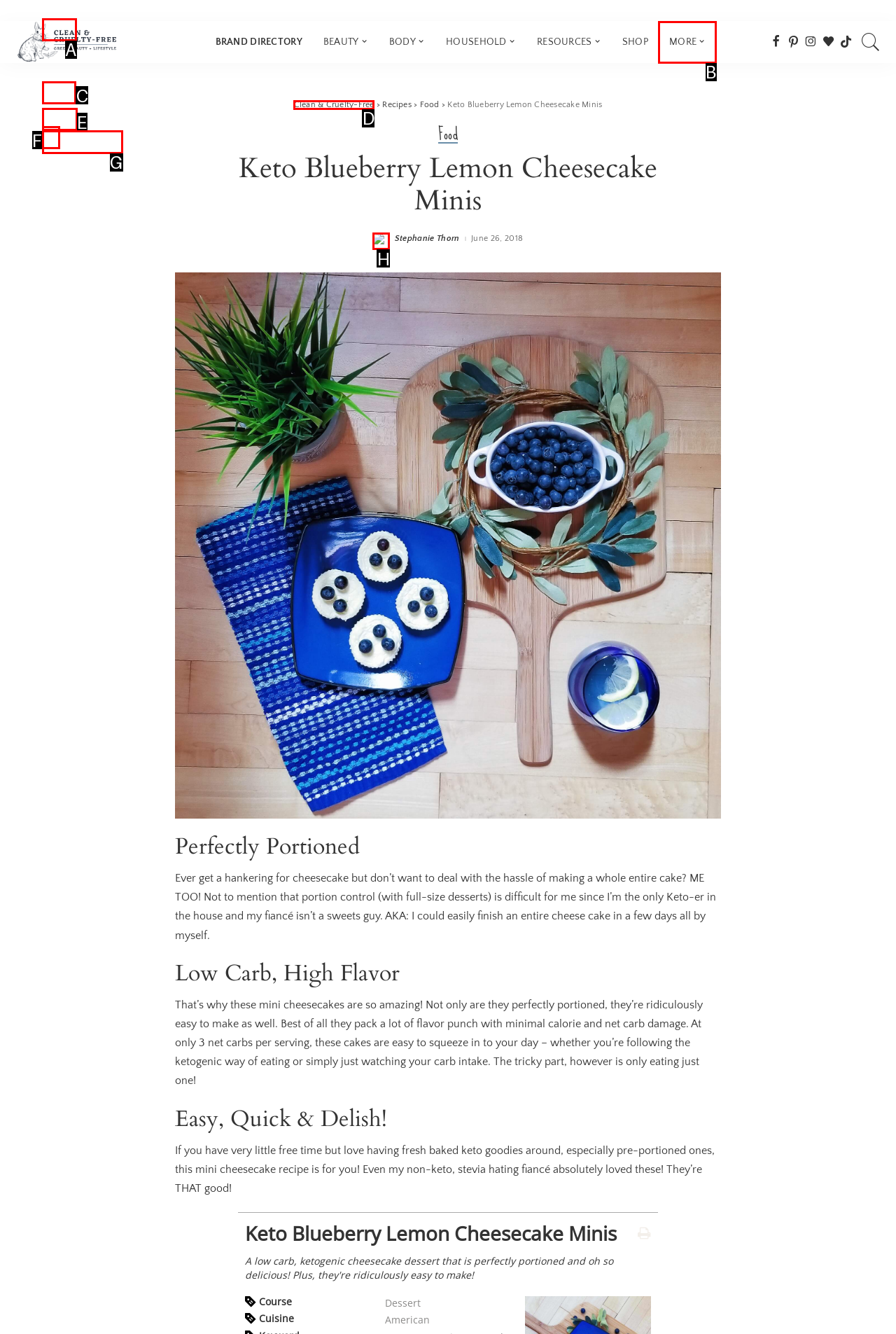Determine the HTML element to be clicked to complete the task: Click on the 'Makeup' link. Answer by giving the letter of the selected option.

C